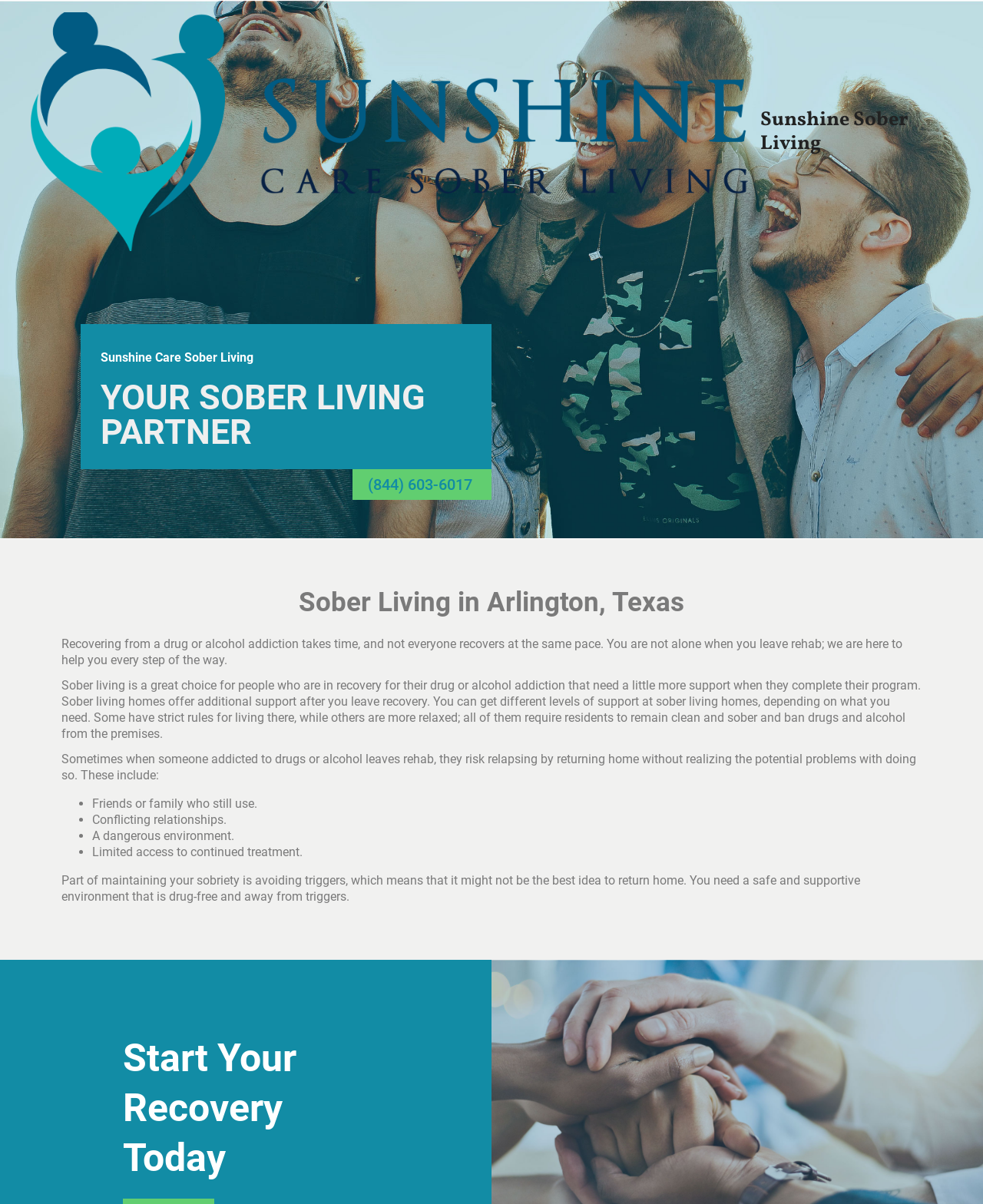Generate a comprehensive description of the webpage content.

The webpage is about Sunshine Sober Living, a sober living partner that provides support for individuals recovering from drug or alcohol addiction. At the top left of the page, there is a link and an image with the same name "Sunshine Sober Living". On the top right, there is another link with the same name.

Below the top links, there are two headings: "Sunshine Care Sober Living" and "YOUR SOBER LIVING PARTNER". Underneath these headings, there is a phone number link "(844) 603-6017" and a heading "Sober Living in Arlington, Texas".

The main content of the page is divided into several sections. The first section explains that recovering from addiction takes time and that Sunshine Sober Living is there to help every step of the way. The second section describes what sober living is and how it can provide additional support after completing a recovery program.

The third section highlights the risks of relapsing when returning home after rehab, including being around friends or family who still use drugs or alcohol, conflicting relationships, a dangerous environment, and limited access to continued treatment. This section is formatted as a list with bullet points.

Finally, at the bottom of the page, there is a section that emphasizes the importance of avoiding triggers and finding a safe and supportive environment to maintain sobriety. The page ends with a call-to-action heading "Start Your Recovery Today".